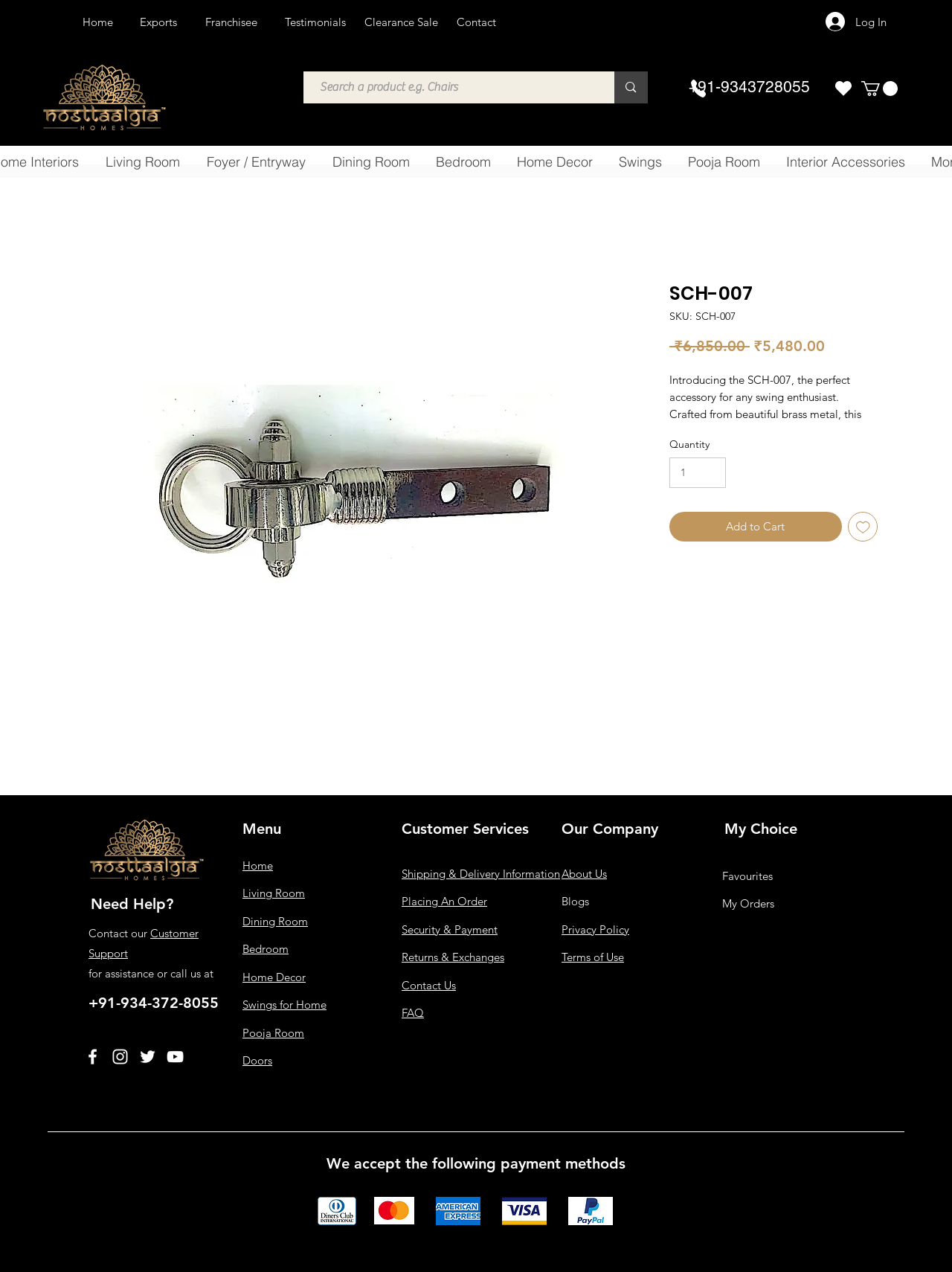Please identify the bounding box coordinates of the element I need to click to follow this instruction: "Search a product".

[0.336, 0.056, 0.613, 0.081]